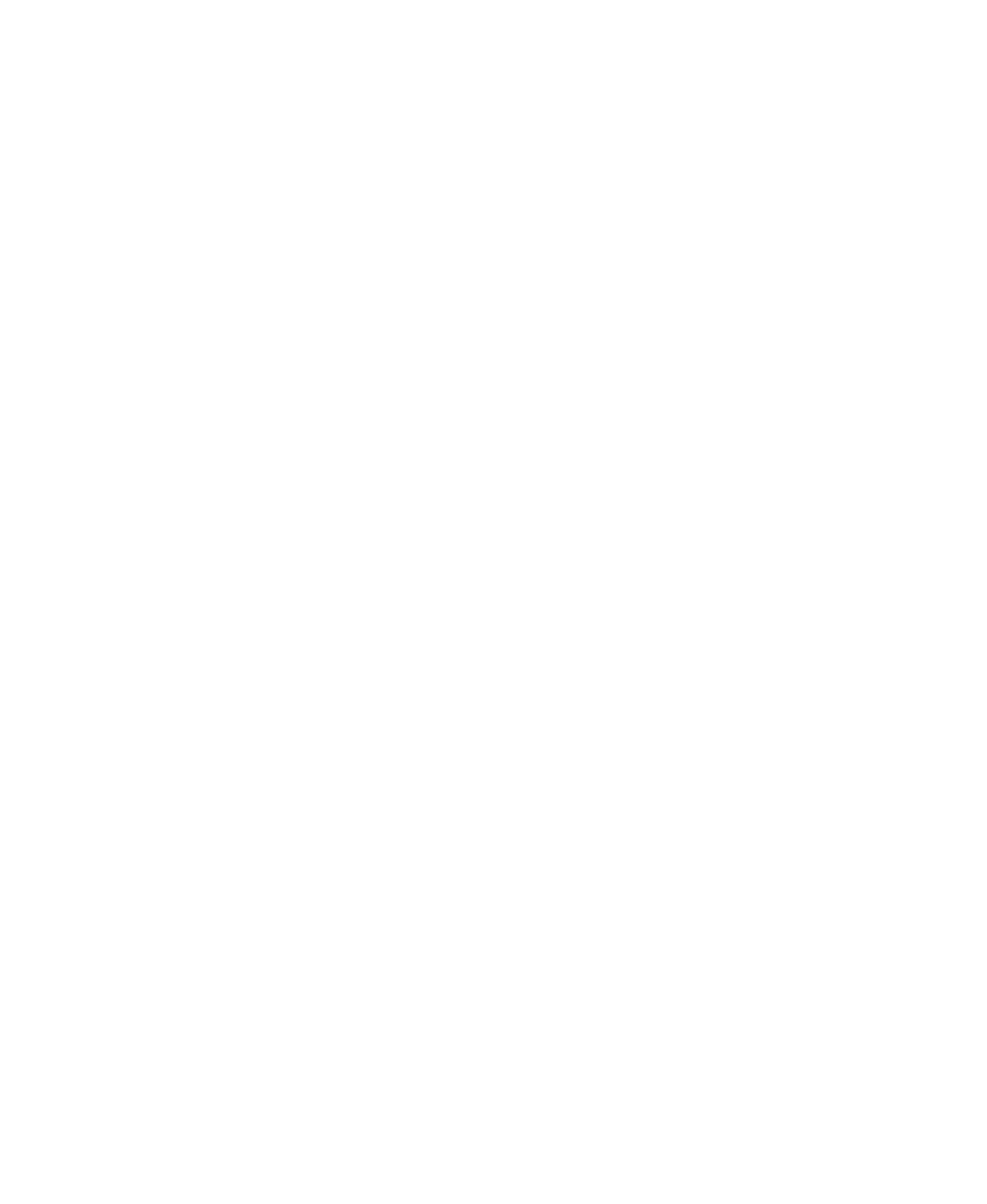Provide a one-word or one-phrase answer to the question:
What is the language of the patent?

English